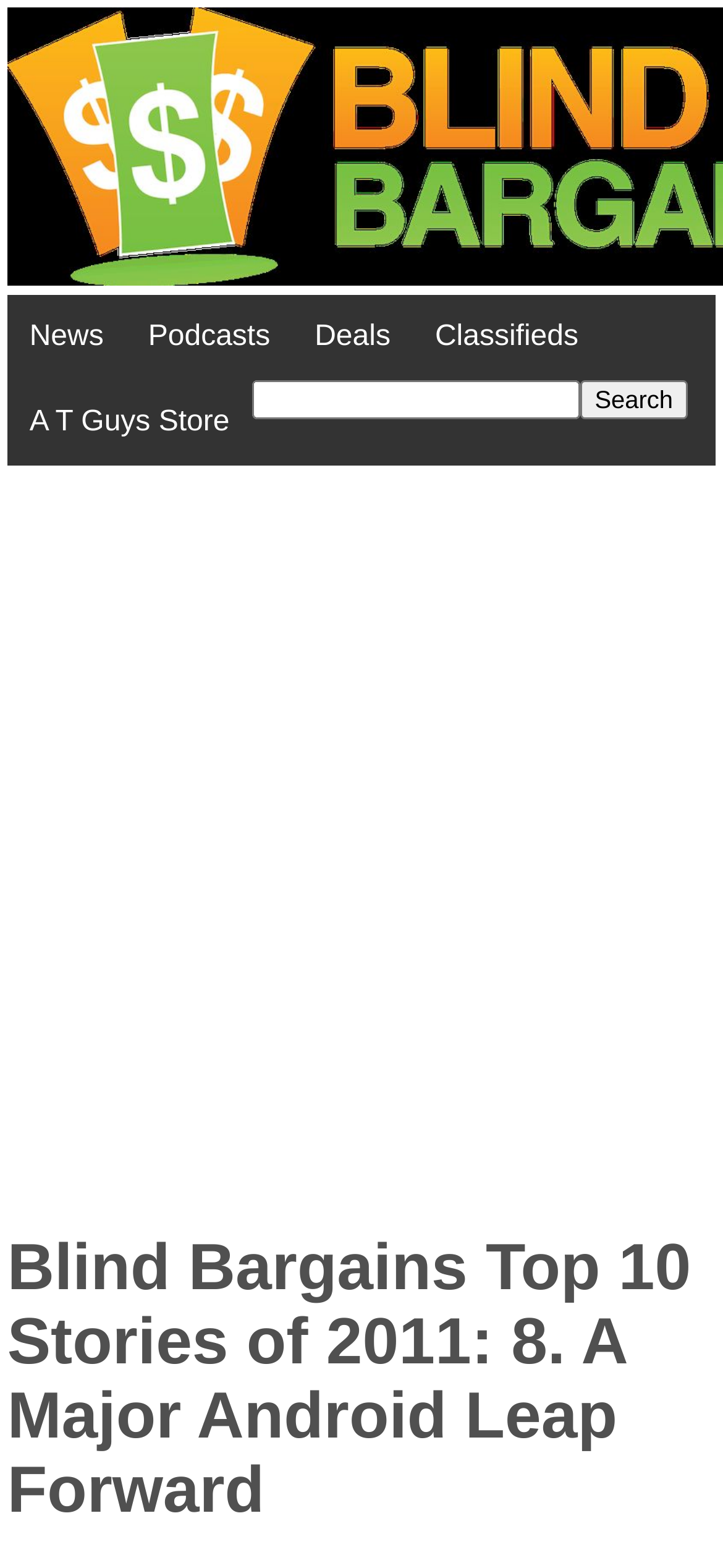What is the topic of the current article?
Could you answer the question in a detailed manner, providing as much information as possible?

The heading of the article mentions 'A Major Android Leap Forward', indicating that the topic of the current article is related to Android.